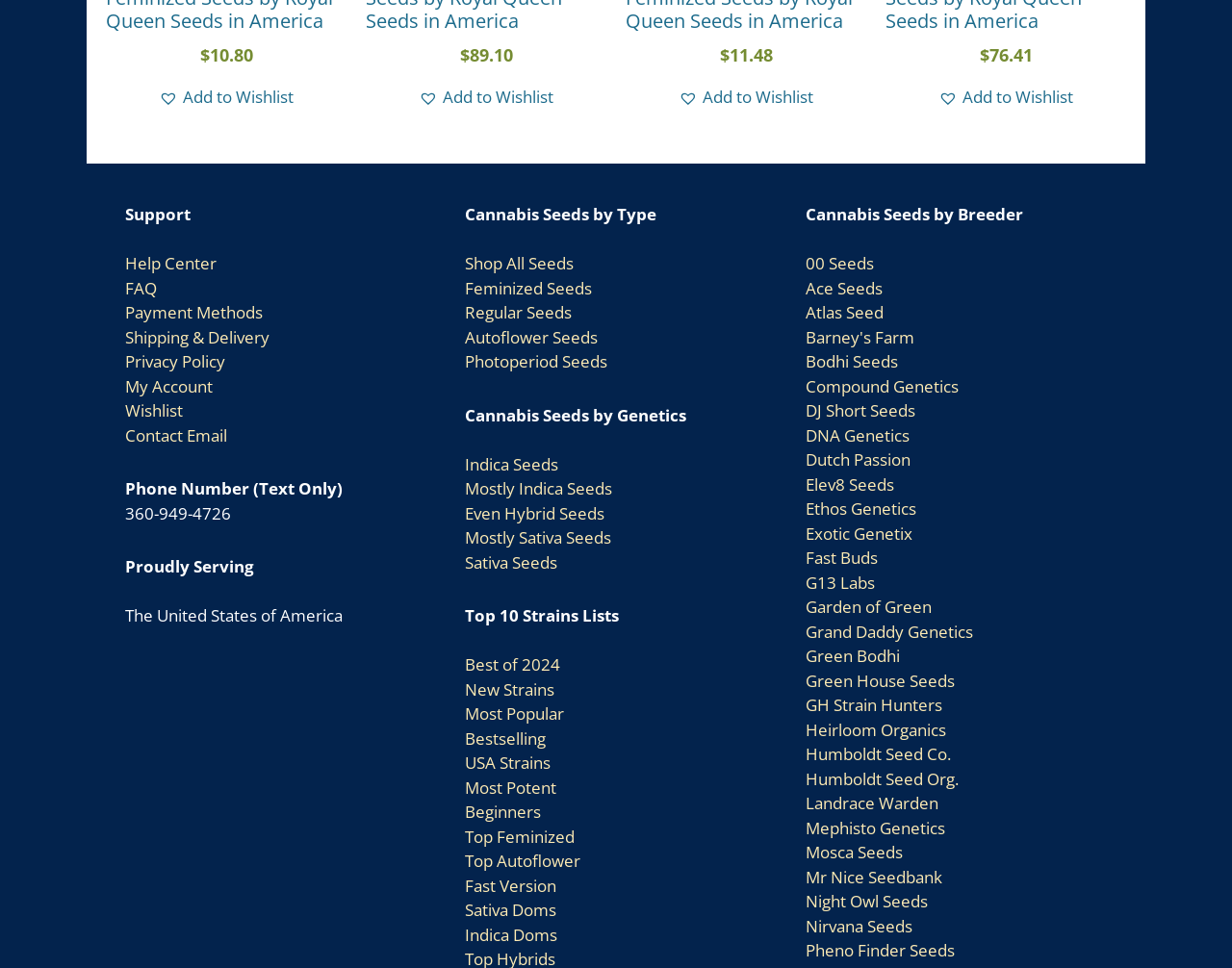Reply to the question below using a single word or brief phrase:
What type of products are being sold on this website?

Cannabis seeds